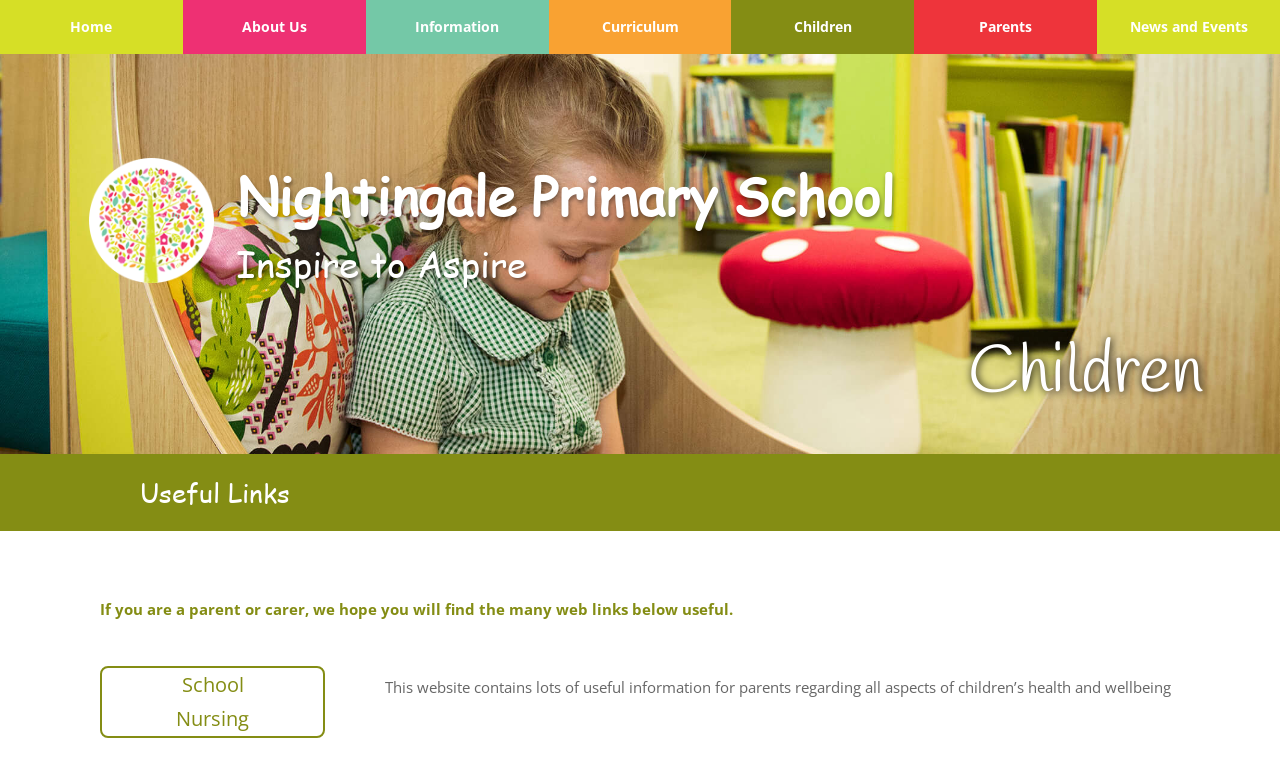What is the website about?
Look at the screenshot and respond with one word or a short phrase.

Useful links for parents